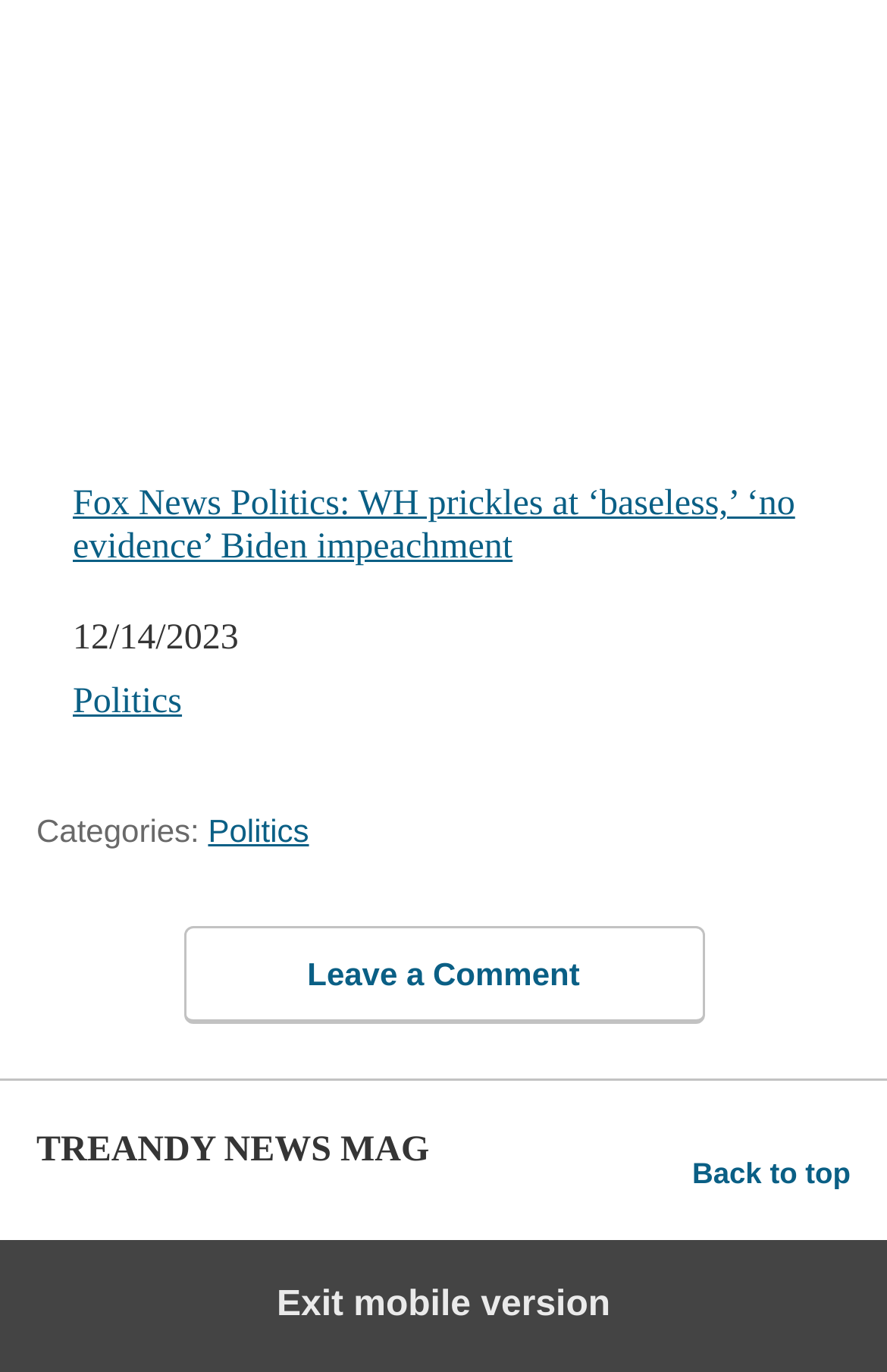How many links are there in the footer?
Refer to the image and offer an in-depth and detailed answer to the question.

I counted the number of links in the footer by looking at the footer element, which contains three links: 'Politics', 'Leave a Comment', and 'Back to top'.